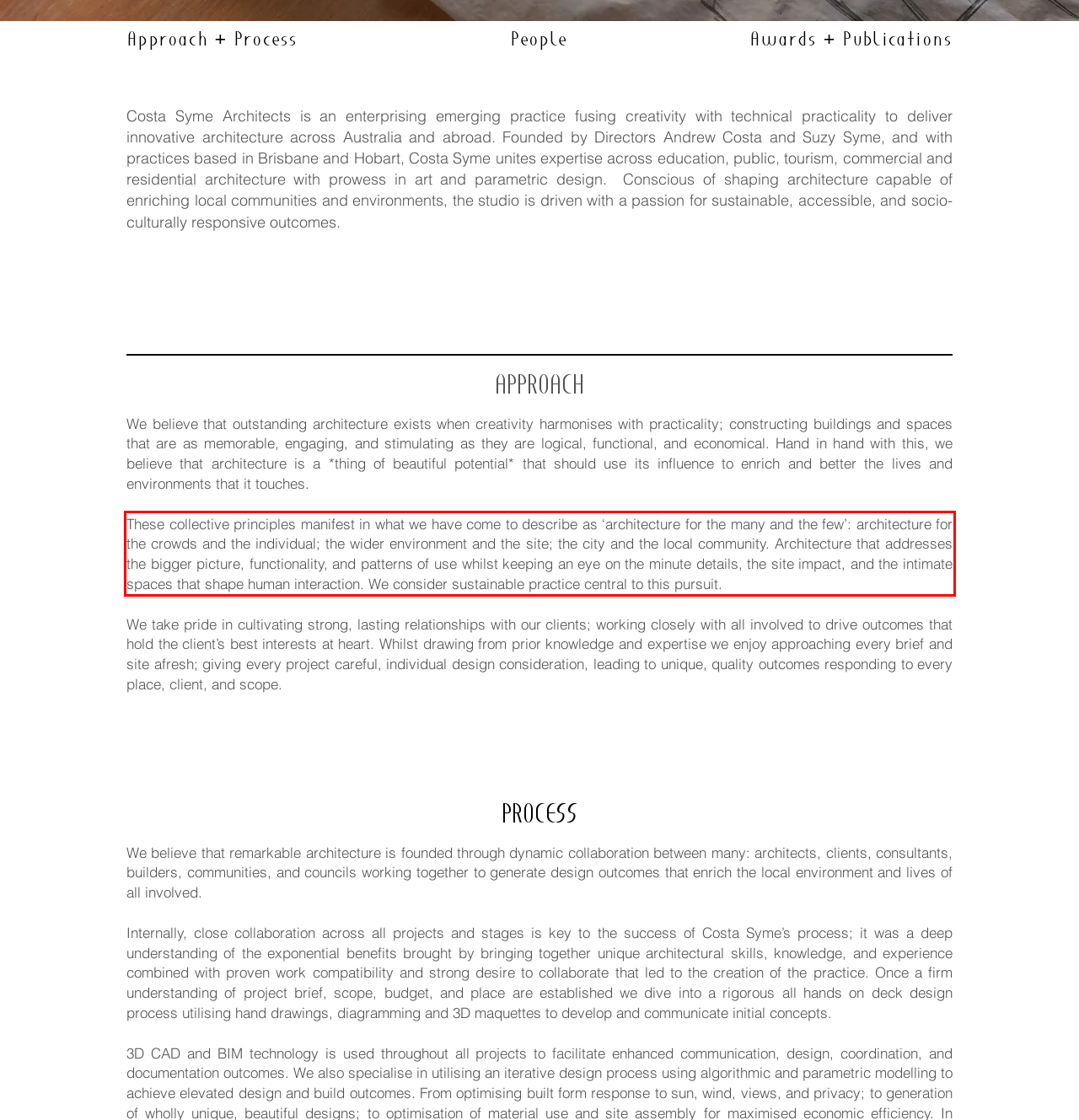You are provided with a webpage screenshot that includes a red rectangle bounding box. Extract the text content from within the bounding box using OCR.

These collective principles manifest in what we have come to describe as ‘architecture for the many and the few’: architecture for the crowds and the individual; the wider environment and the site; the city and the local community. Architecture that addresses the bigger picture, functionality, and patterns of use whilst keeping an eye on the minute details, the site impact, and the intimate spaces that shape human interaction. We consider sustainable practice central to this pursuit.